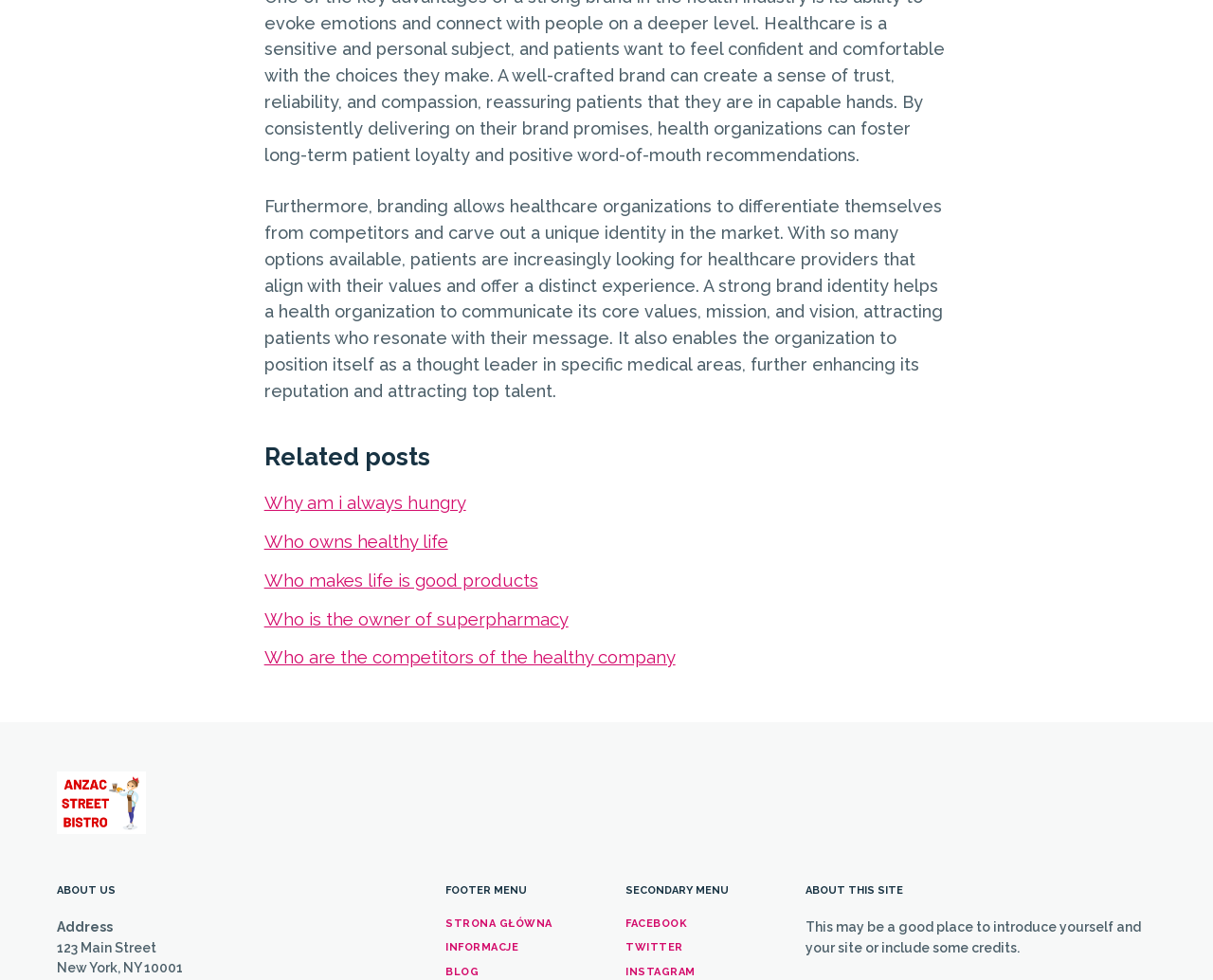Analyze the image and deliver a detailed answer to the question: What are the social media platforms linked in the footer?

In the 'SECONDARY MENU' section, there are links to three social media platforms: Facebook, Twitter, and Instagram. These links are located at the bottom of the webpage.